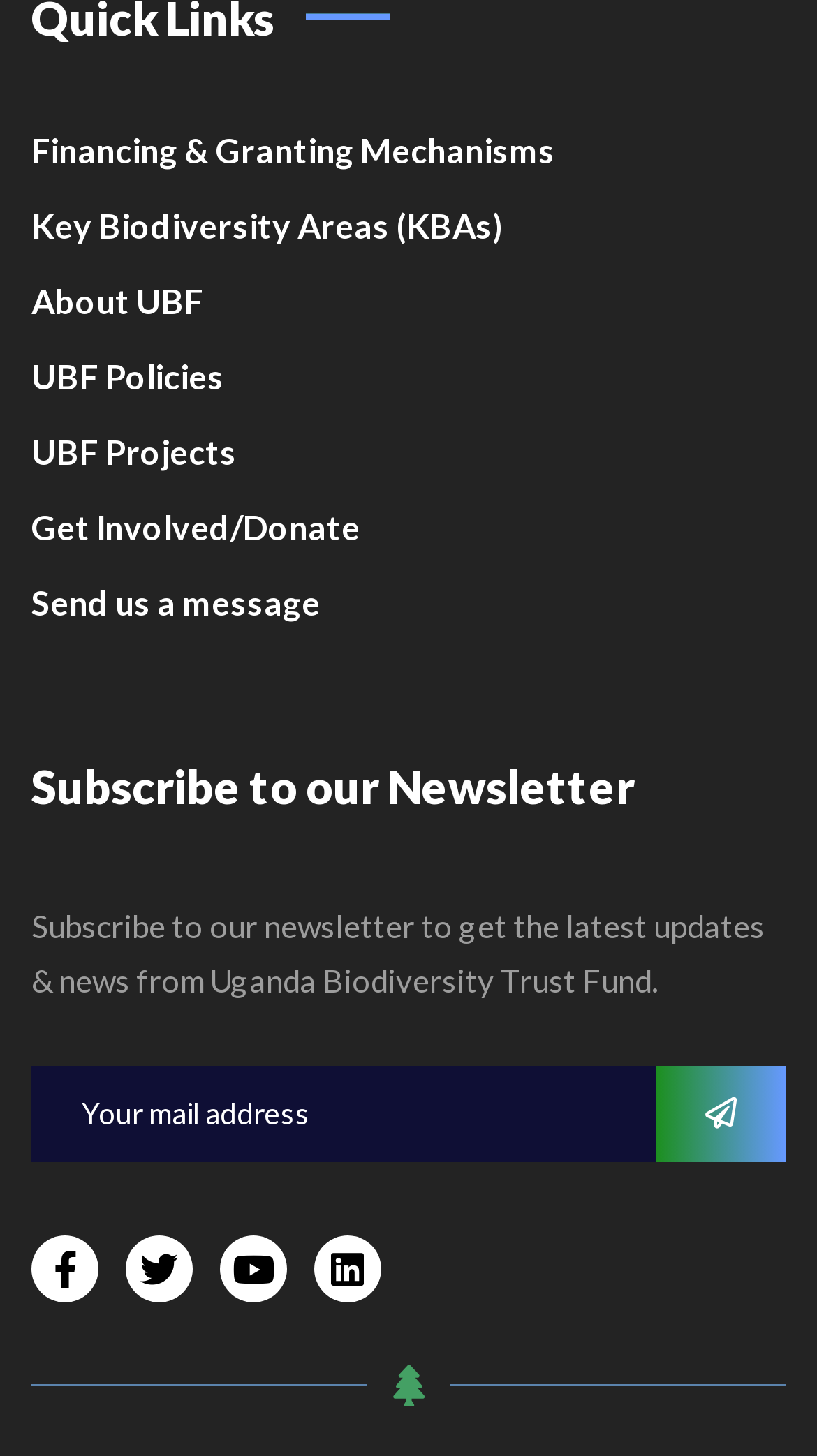Locate the bounding box of the user interface element based on this description: "name="EMAIL" placeholder="Your mail address"".

[0.038, 0.731, 0.962, 0.798]